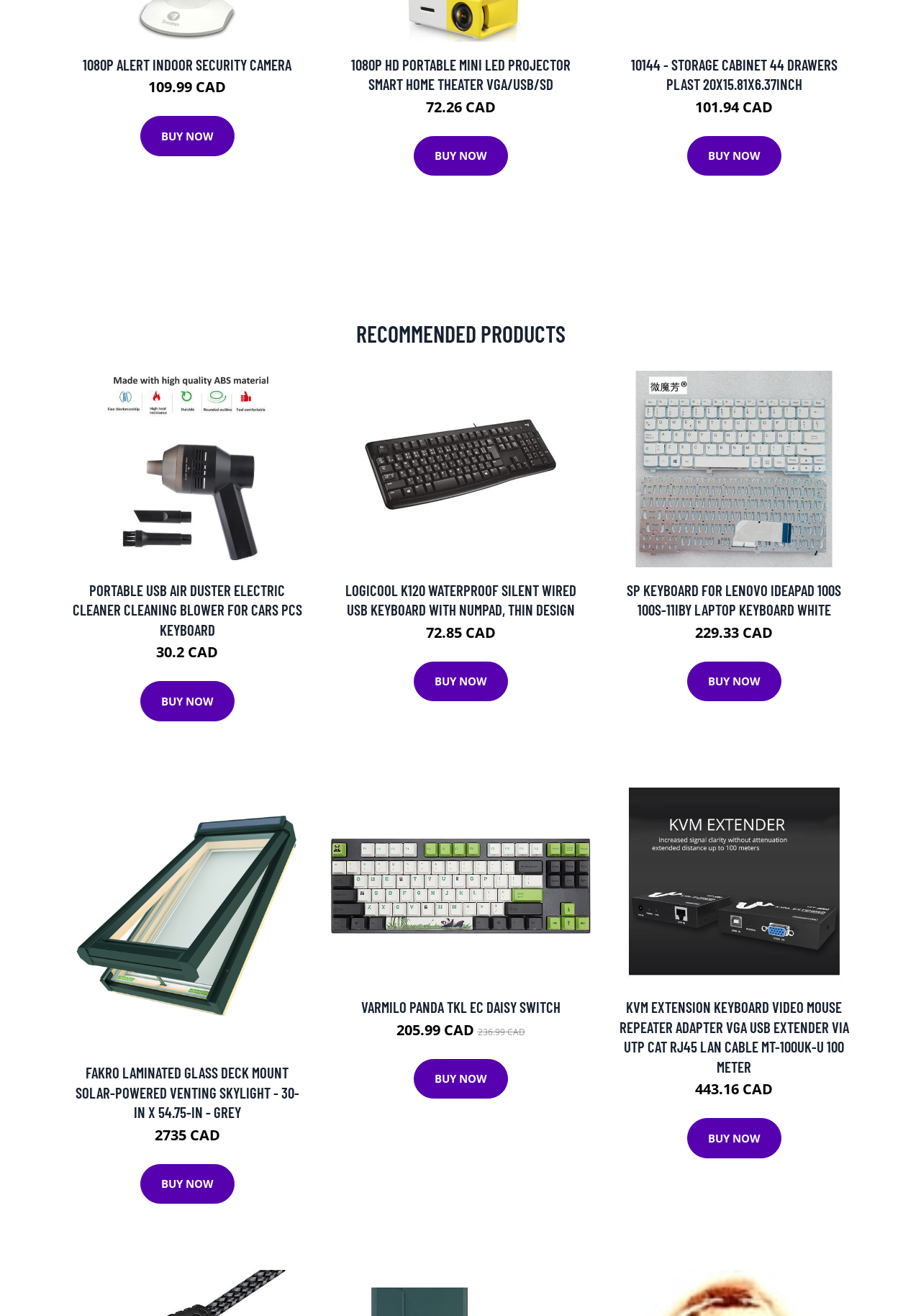Please answer the following question using a single word or phrase: 
How many 'BUY NOW' buttons are there on the webpage?

8